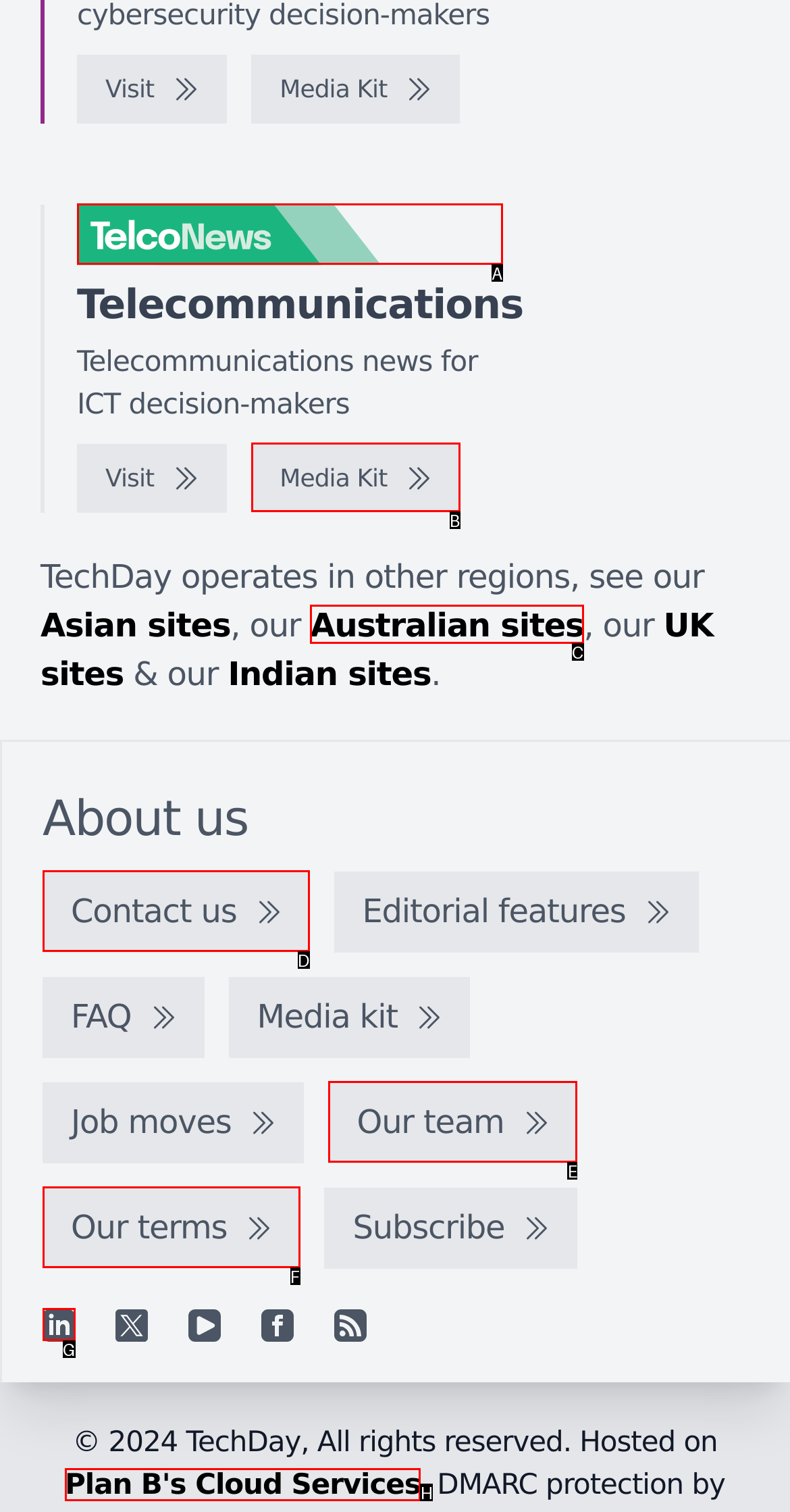From the provided options, which letter corresponds to the element described as: Roof Installation
Answer with the letter only.

None